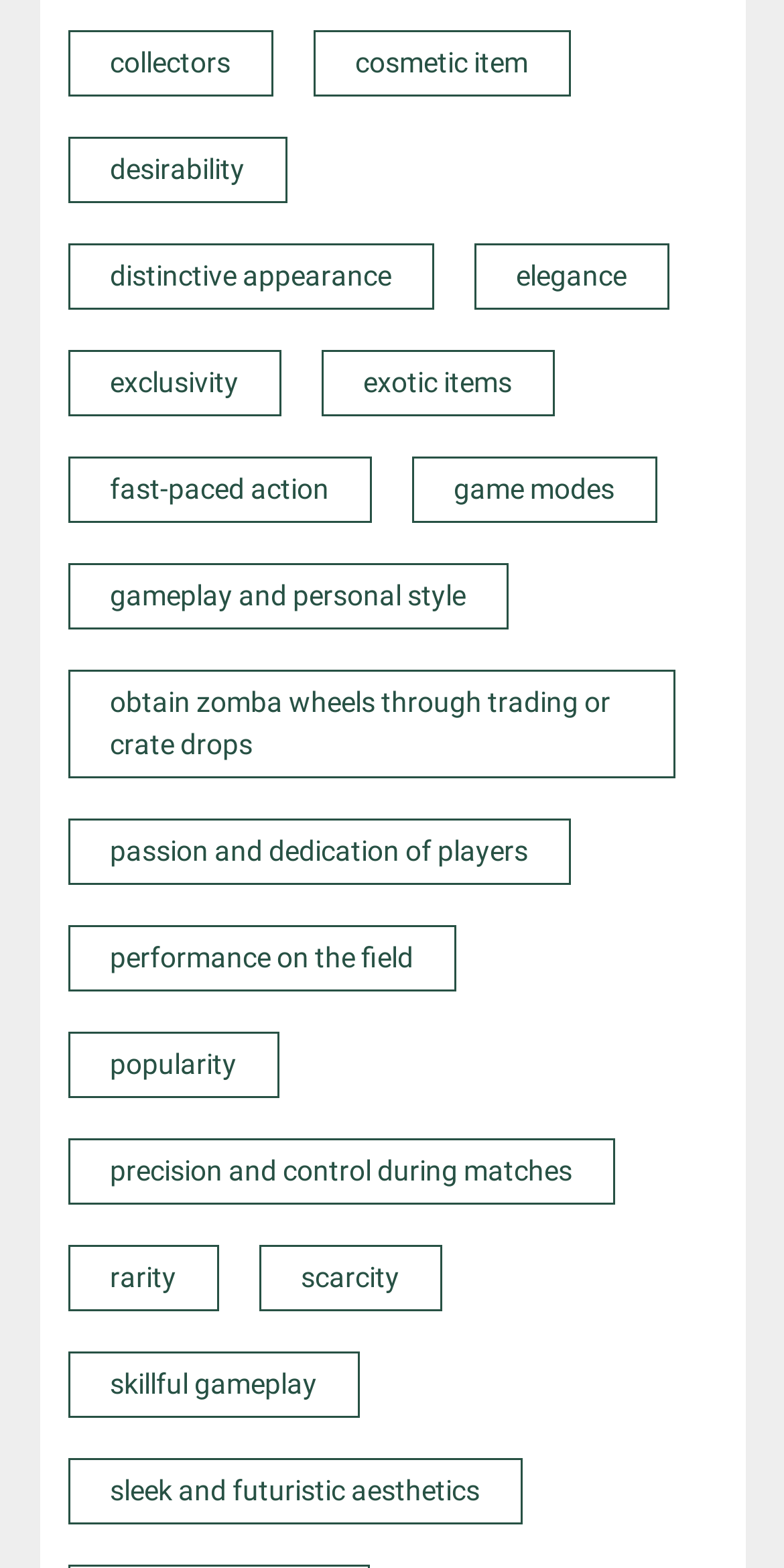Determine the bounding box coordinates of the element's region needed to click to follow the instruction: "explore desirability". Provide these coordinates as four float numbers between 0 and 1, formatted as [left, top, right, bottom].

[0.14, 0.097, 0.312, 0.118]